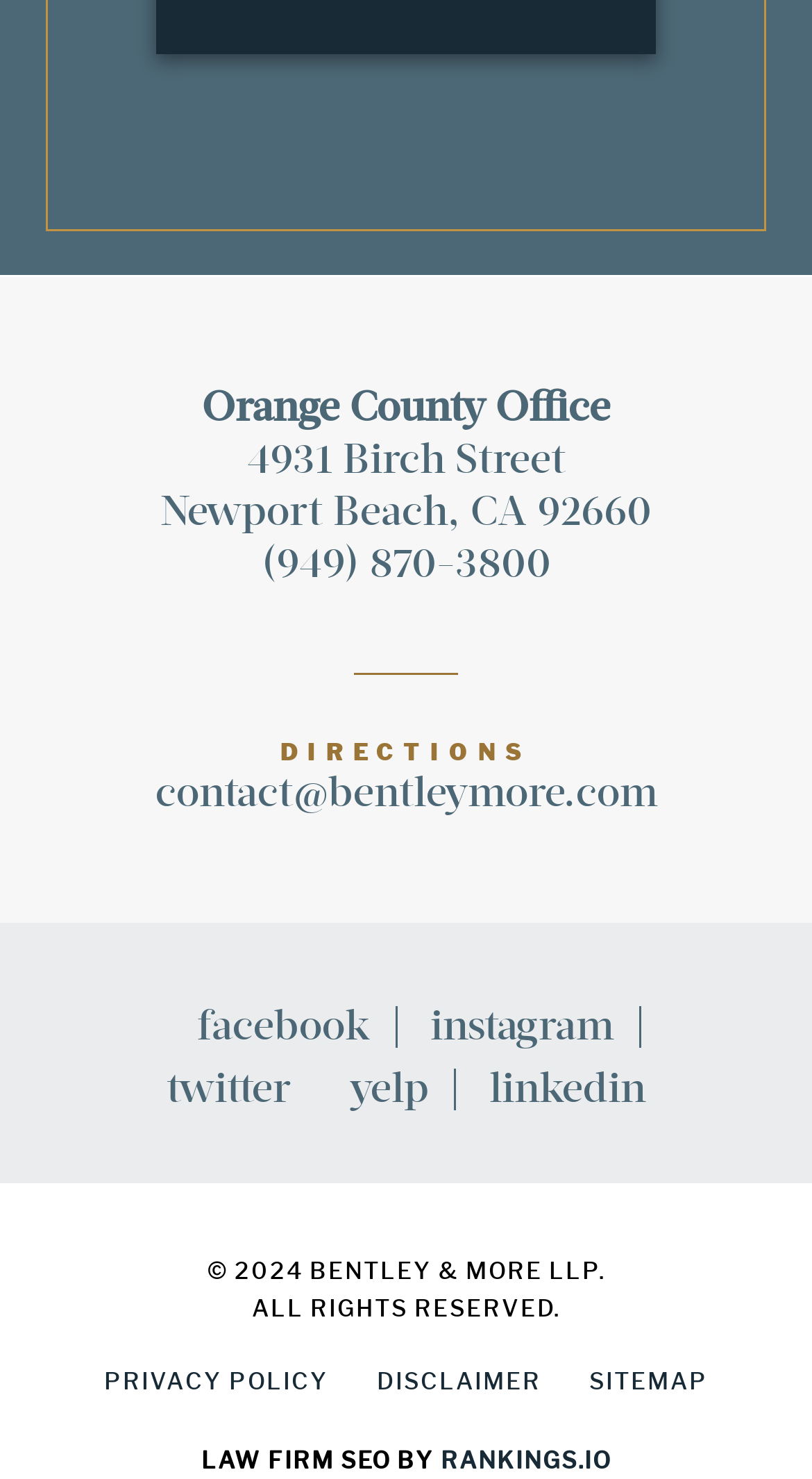Please give a short response to the question using one word or a phrase:
What is the phone number of the office?

(949) 870-3800